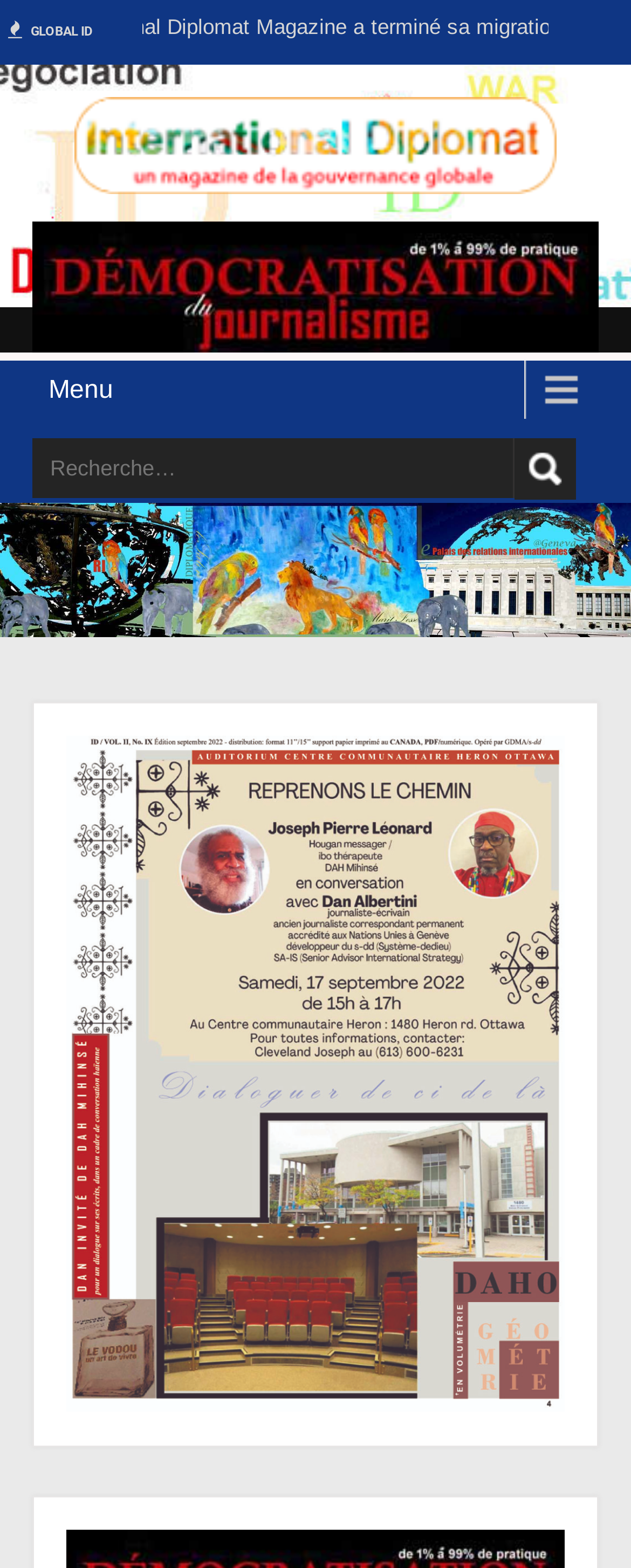Determine the bounding box coordinates for the UI element matching this description: "Menu".

[0.051, 0.23, 0.949, 0.267]